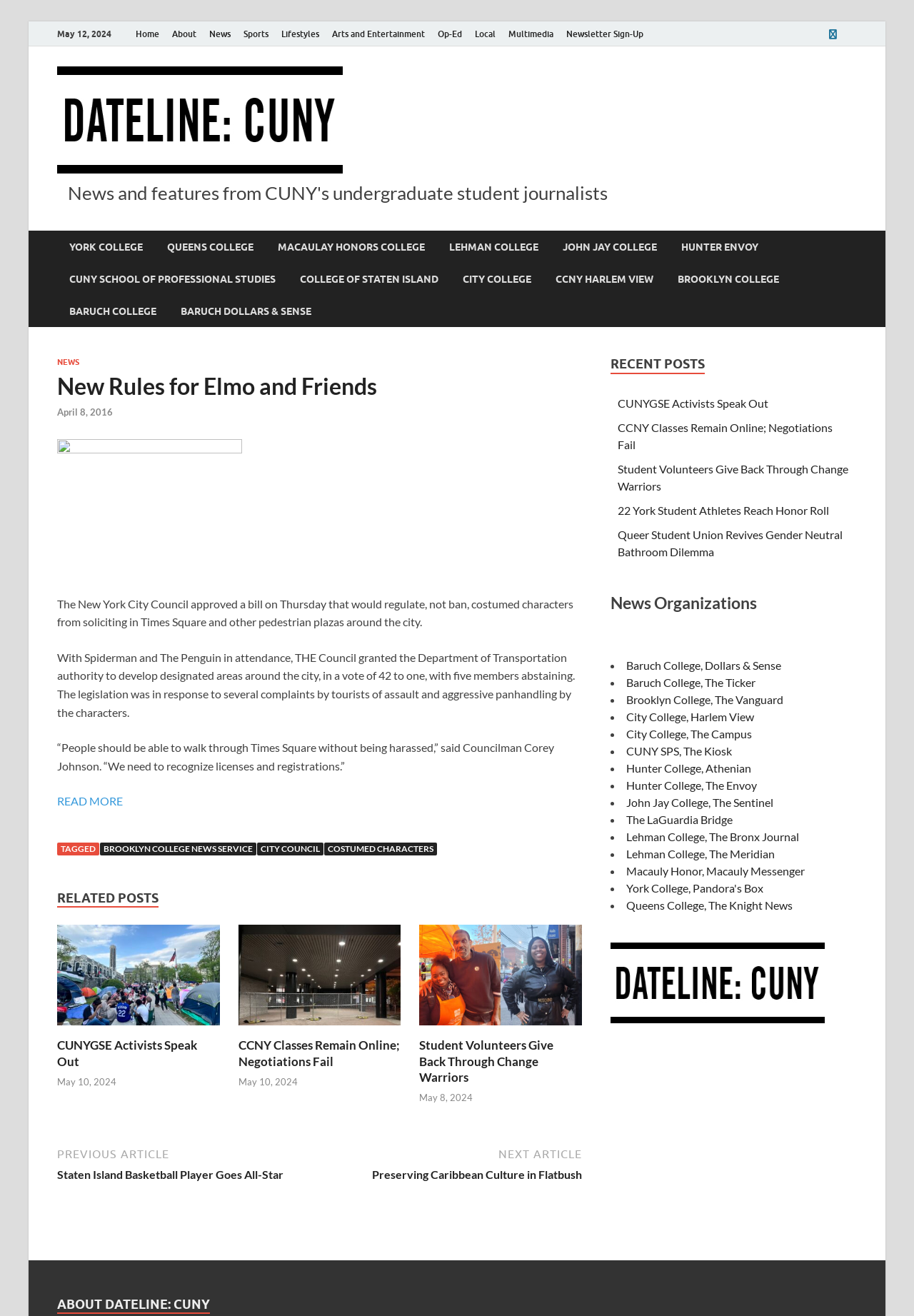Kindly determine the bounding box coordinates for the clickable area to achieve the given instruction: "check recent posts".

[0.668, 0.27, 0.771, 0.284]